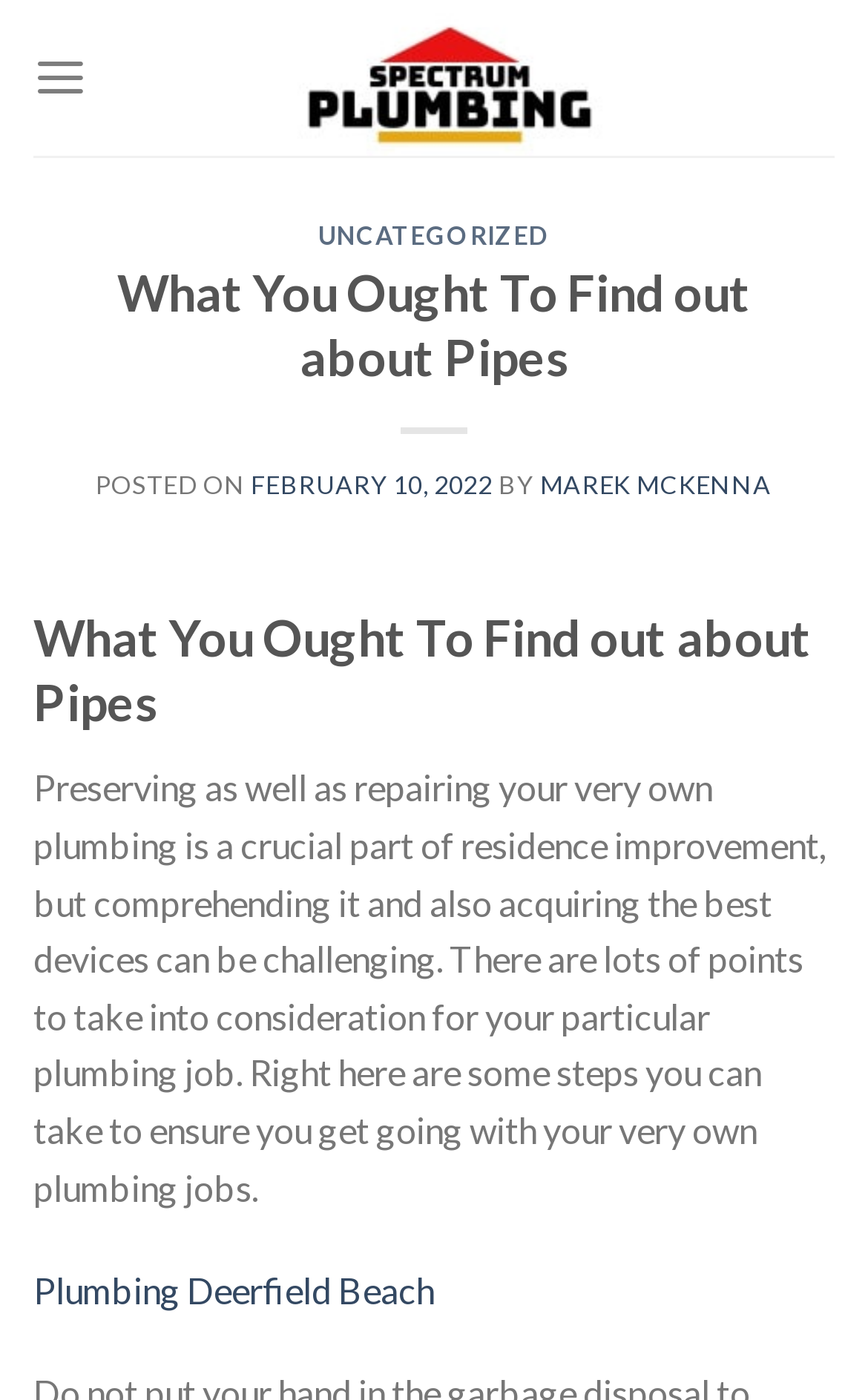Extract the main heading text from the webpage.

What You Ought To Find out about Pipes